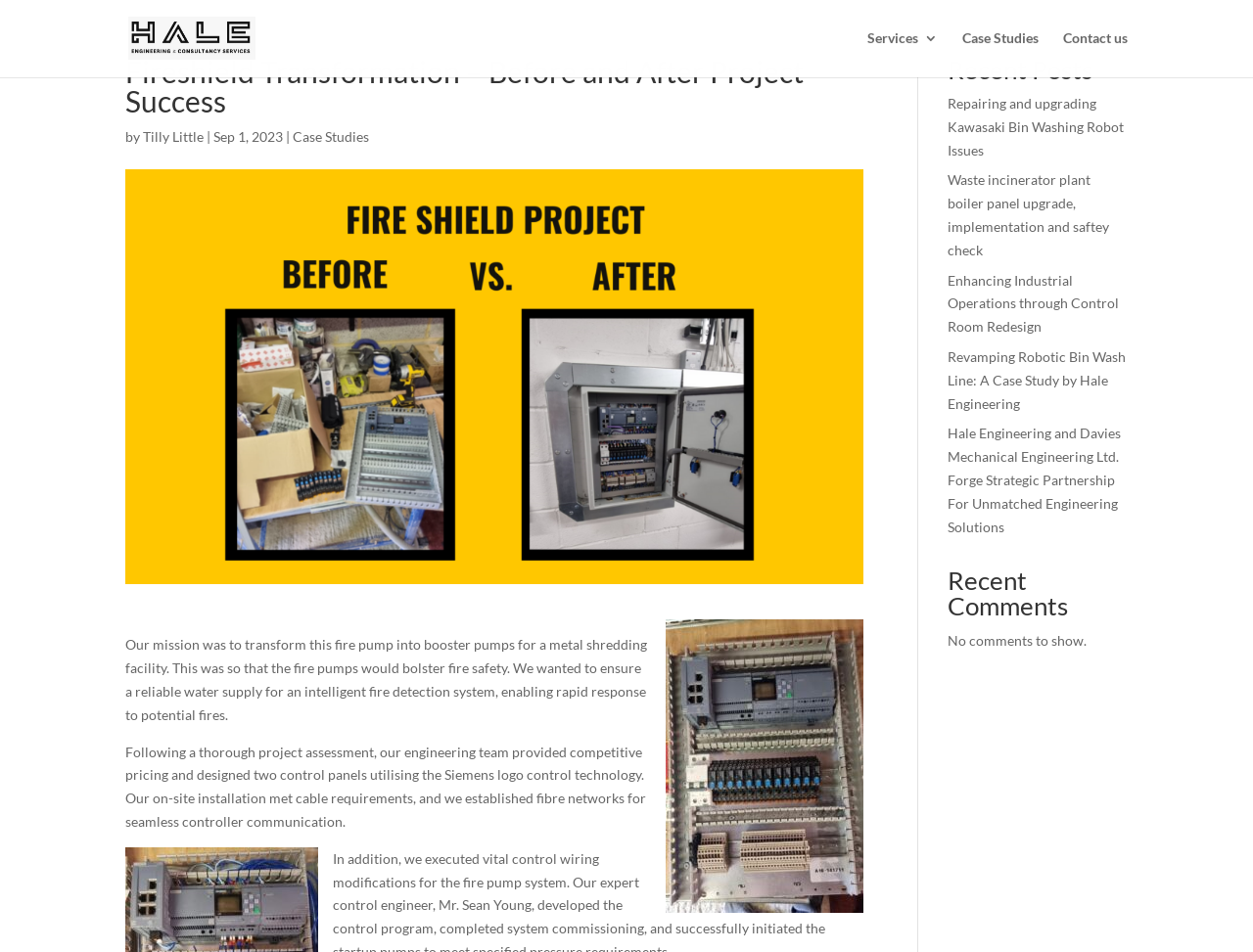Determine the webpage's heading and output its text content.

Fireshield Transformation – Before and After Project Success